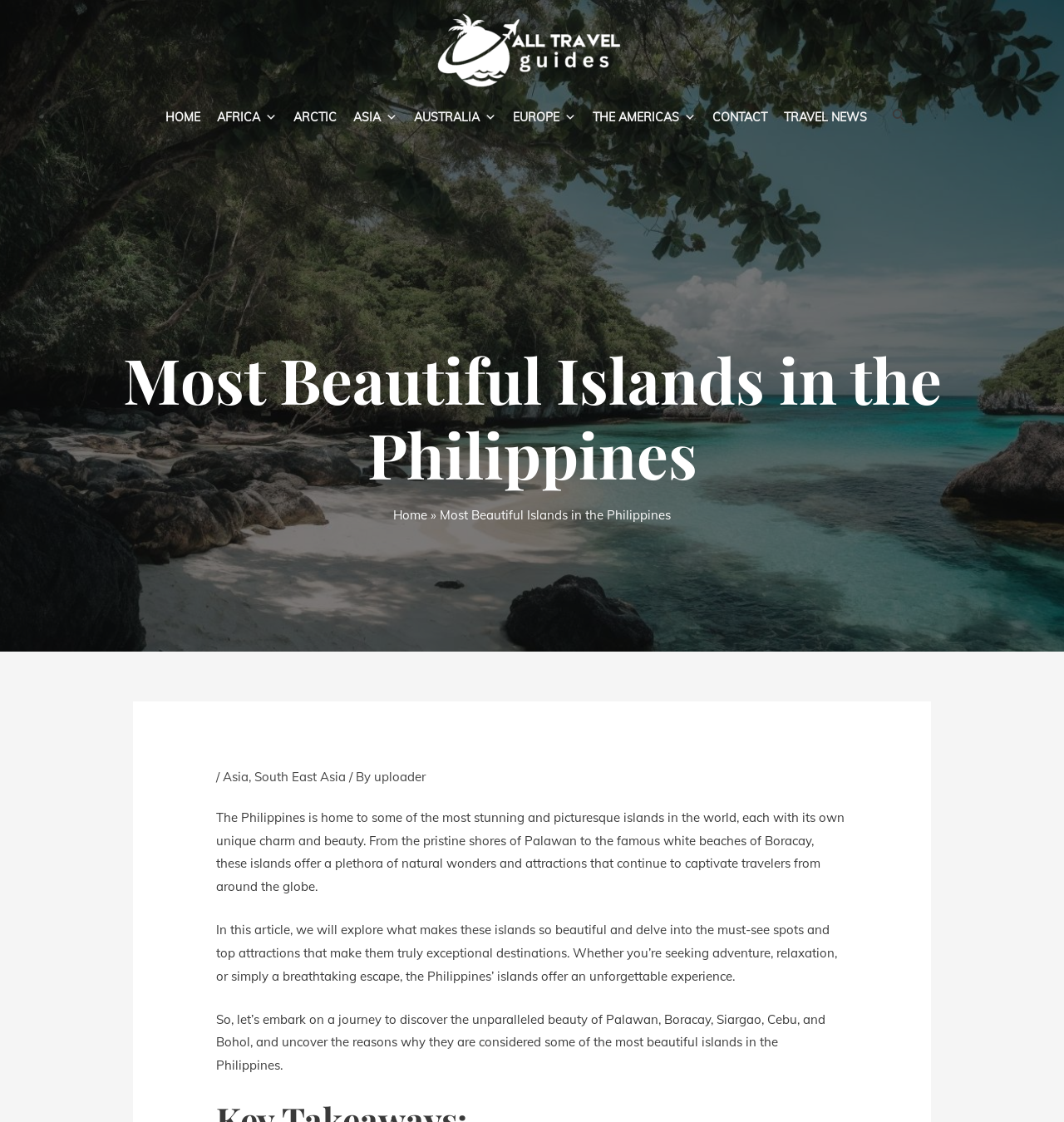Please find the bounding box coordinates of the element that you should click to achieve the following instruction: "Click on the 'HOME' link". The coordinates should be presented as four float numbers between 0 and 1: [left, top, right, bottom].

[0.148, 0.09, 0.196, 0.119]